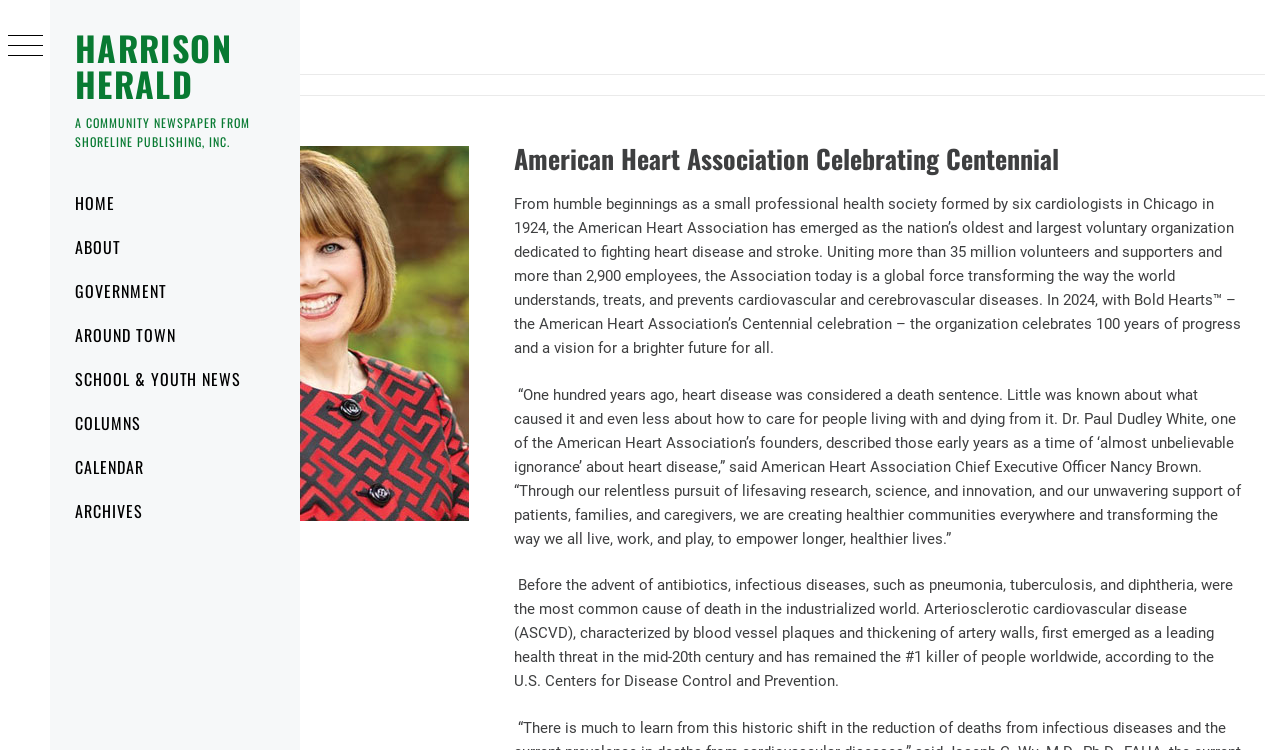Please identify the bounding box coordinates of the element I need to click to follow this instruction: "Click on the 'HARRISON HERALD' link".

[0.059, 0.029, 0.181, 0.146]